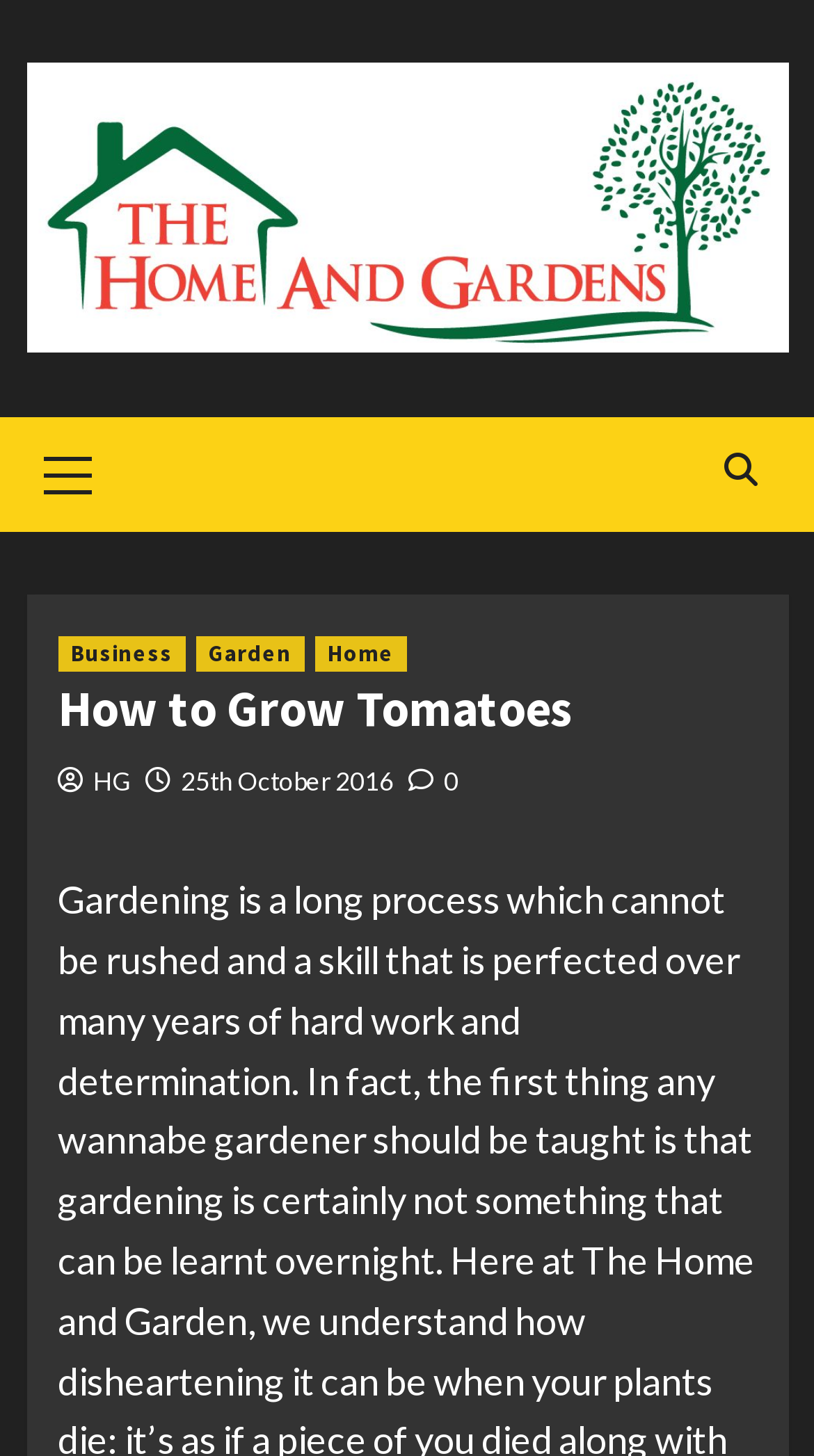What is the symbol next to the '0' in the article?
Please provide a detailed answer to the question.

By examining the article, we can see that there is a symbol 'ue908' next to the '0', which is represented by a link.